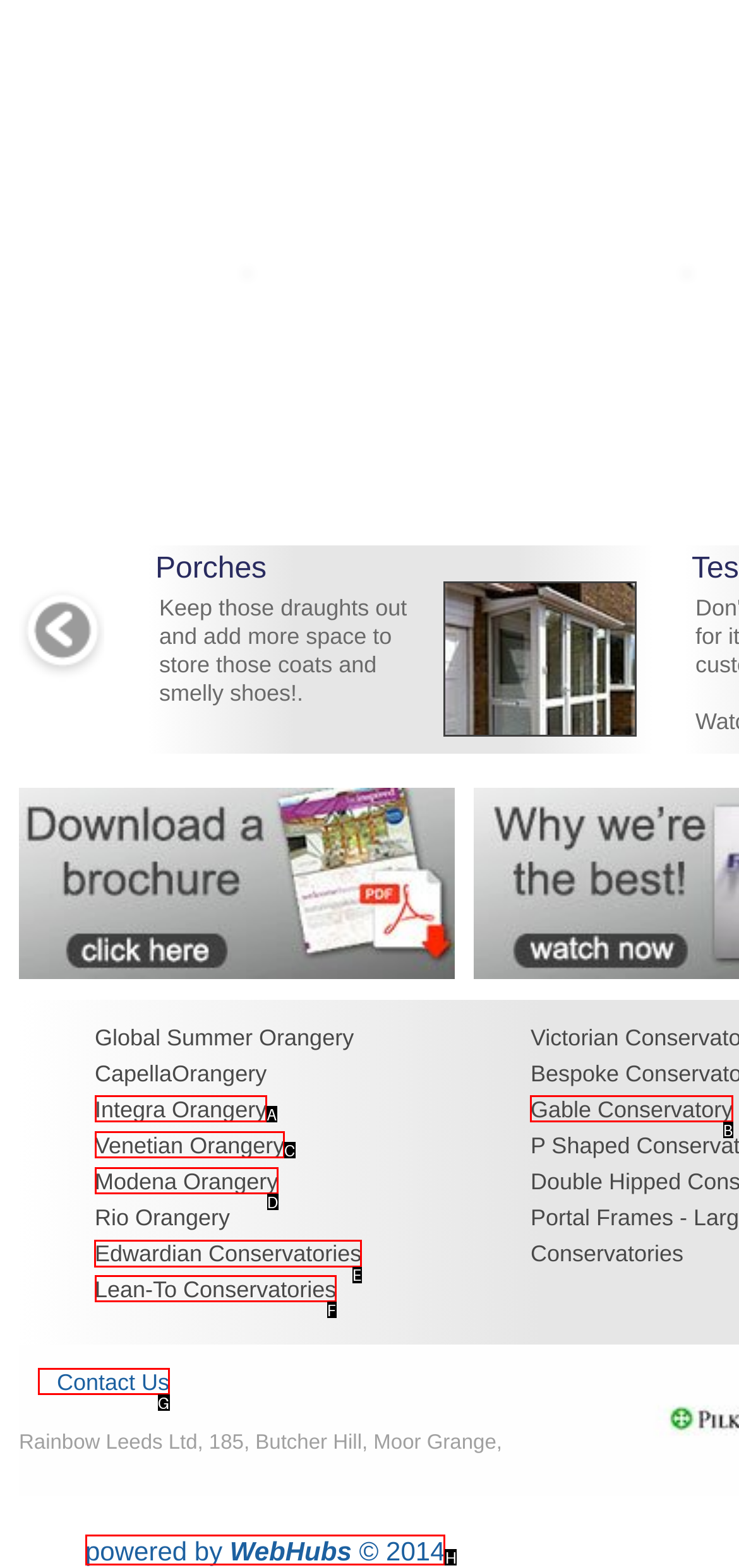Which HTML element should be clicked to complete the task: Go to the 'Edwardian Conservatories' page? Answer with the letter of the corresponding option.

E